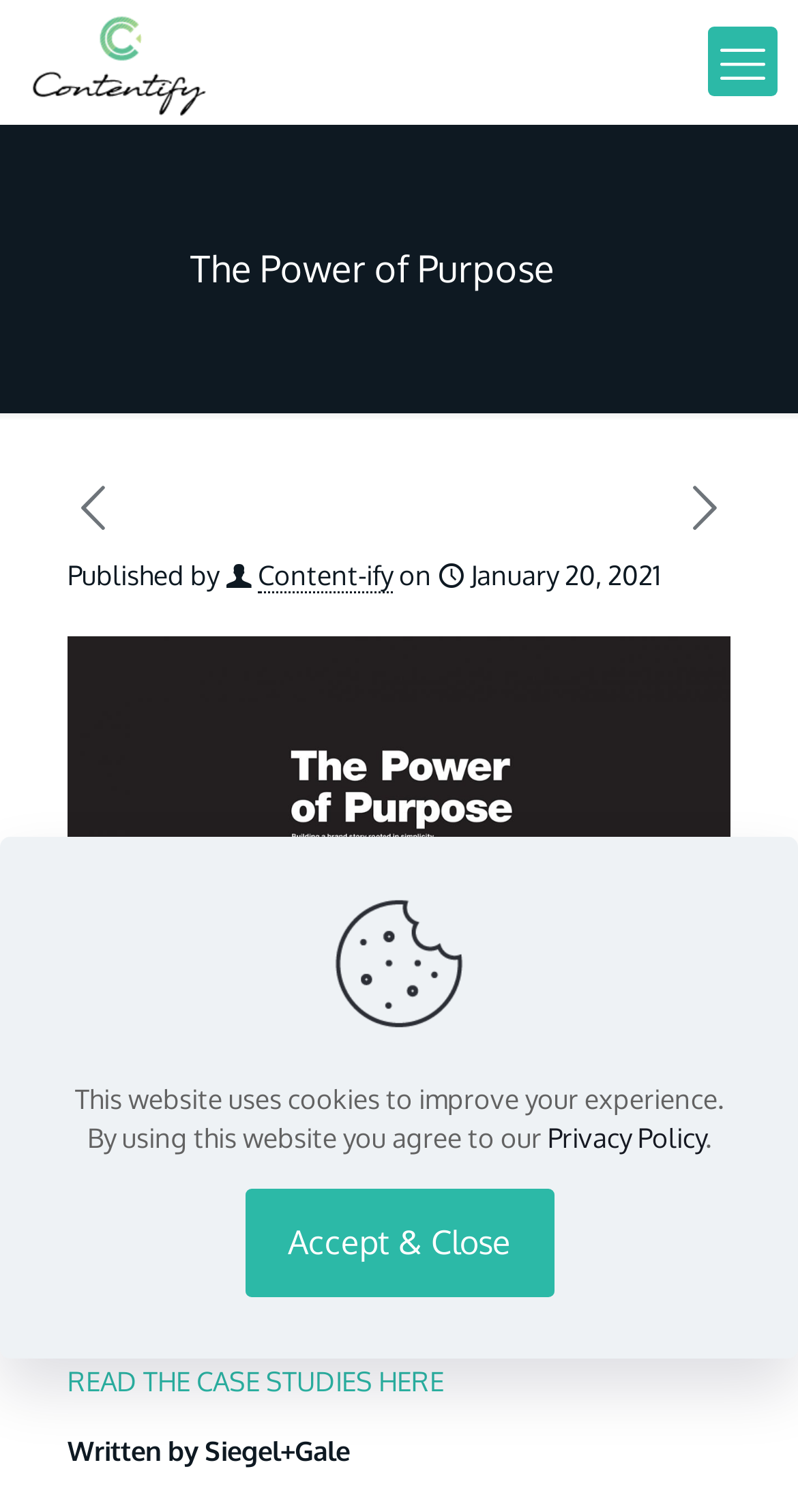Find the bounding box coordinates corresponding to the UI element with the description: "Content-ify". The coordinates should be formatted as [left, top, right, bottom], with values as floats between 0 and 1.

[0.323, 0.369, 0.492, 0.392]